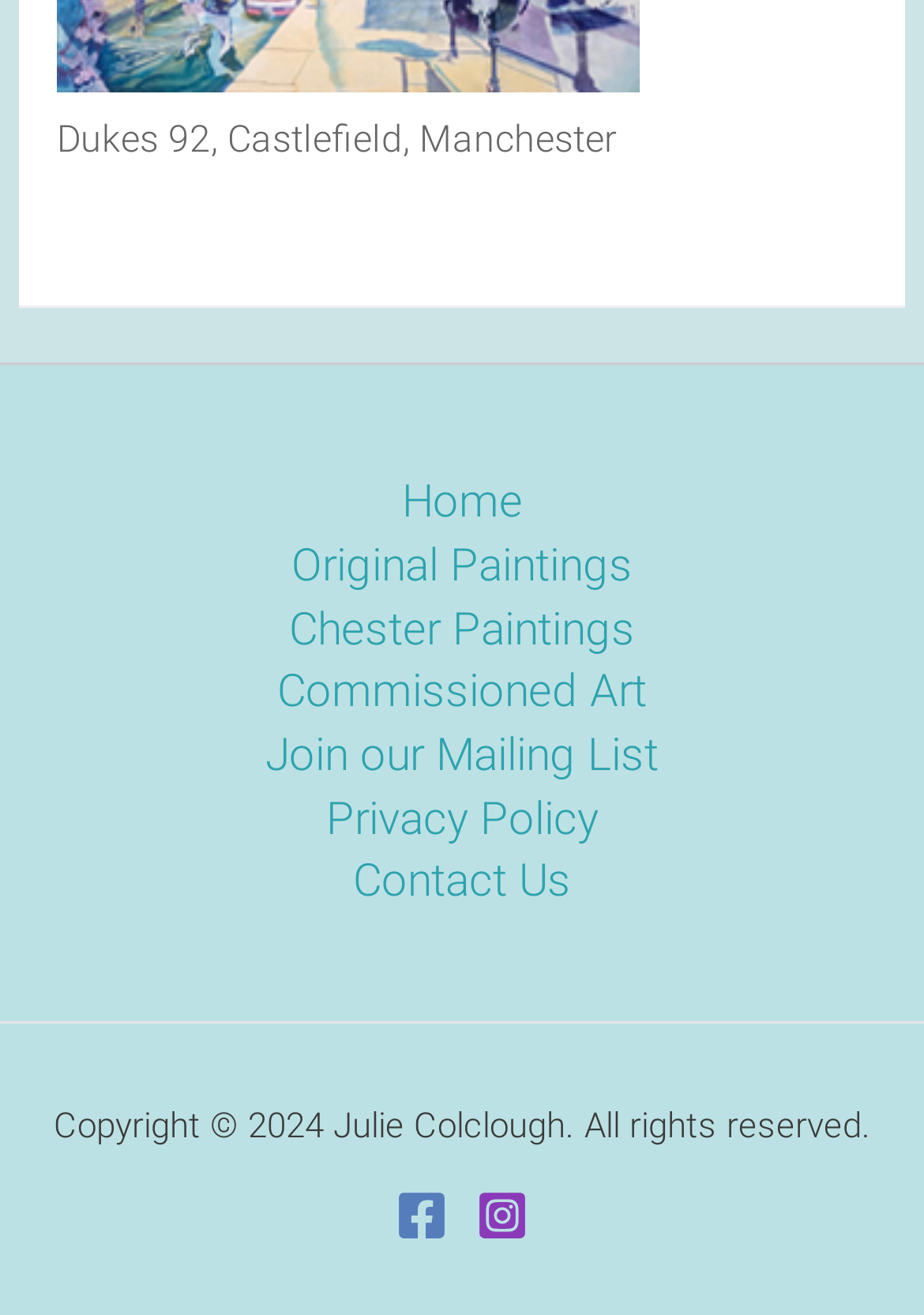Find the bounding box of the element with the following description: "aria-label="Instagram"". The coordinates must be four float numbers between 0 and 1, formatted as [left, top, right, bottom].

[0.515, 0.904, 0.572, 0.943]